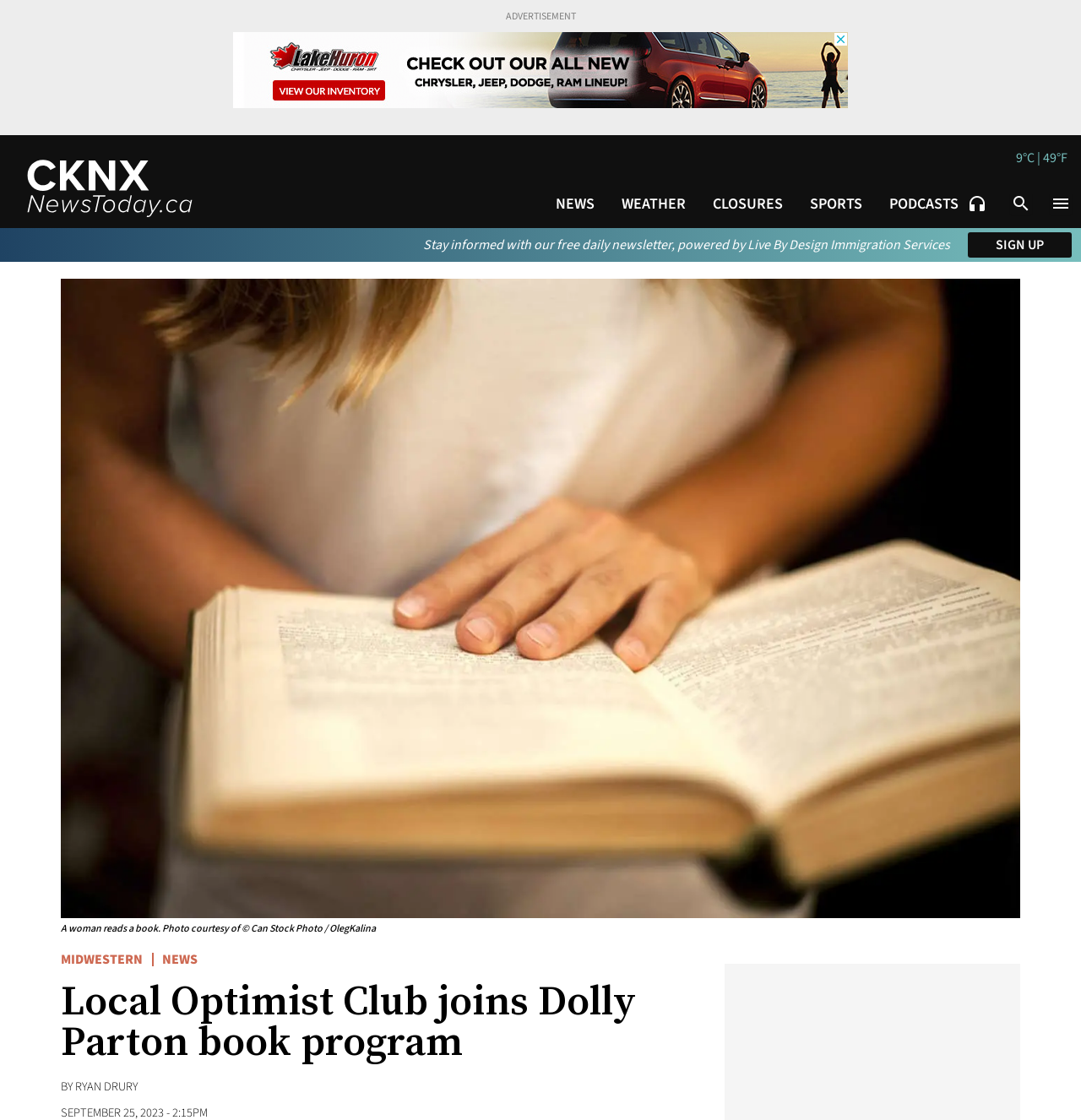Summarize the webpage in an elaborate manner.

The webpage appears to be a news article from CKNX News Today. At the top, there is an advertisement section with a static text "ADVERTISEMENT" and an iframe containing the ad. Below the ad section, there are several links to different categories, including "midwestern", "NEWS", "WEATHER", "CLOSURES", "SPORTS", and "PODCASTS", which are aligned horizontally across the page. 

To the right of these links, there are two buttons, "search" and "menu". Above these buttons, there is a link displaying the current temperature, "9°C | 49°F". 

In the main content area, there is a large image of a woman reading a book, taking up most of the width of the page. Below the image, there is a heading that reads "Local Optimist Club joins Dolly Parton book program". The article's author, "RYAN DRURY", is credited below the heading. 

On the right side of the page, there is a section promoting a free daily newsletter, with a "SIGN UP" button. At the bottom of the page, there are two links, "MIDWESTERN" and "NEWS", which are aligned horizontally.